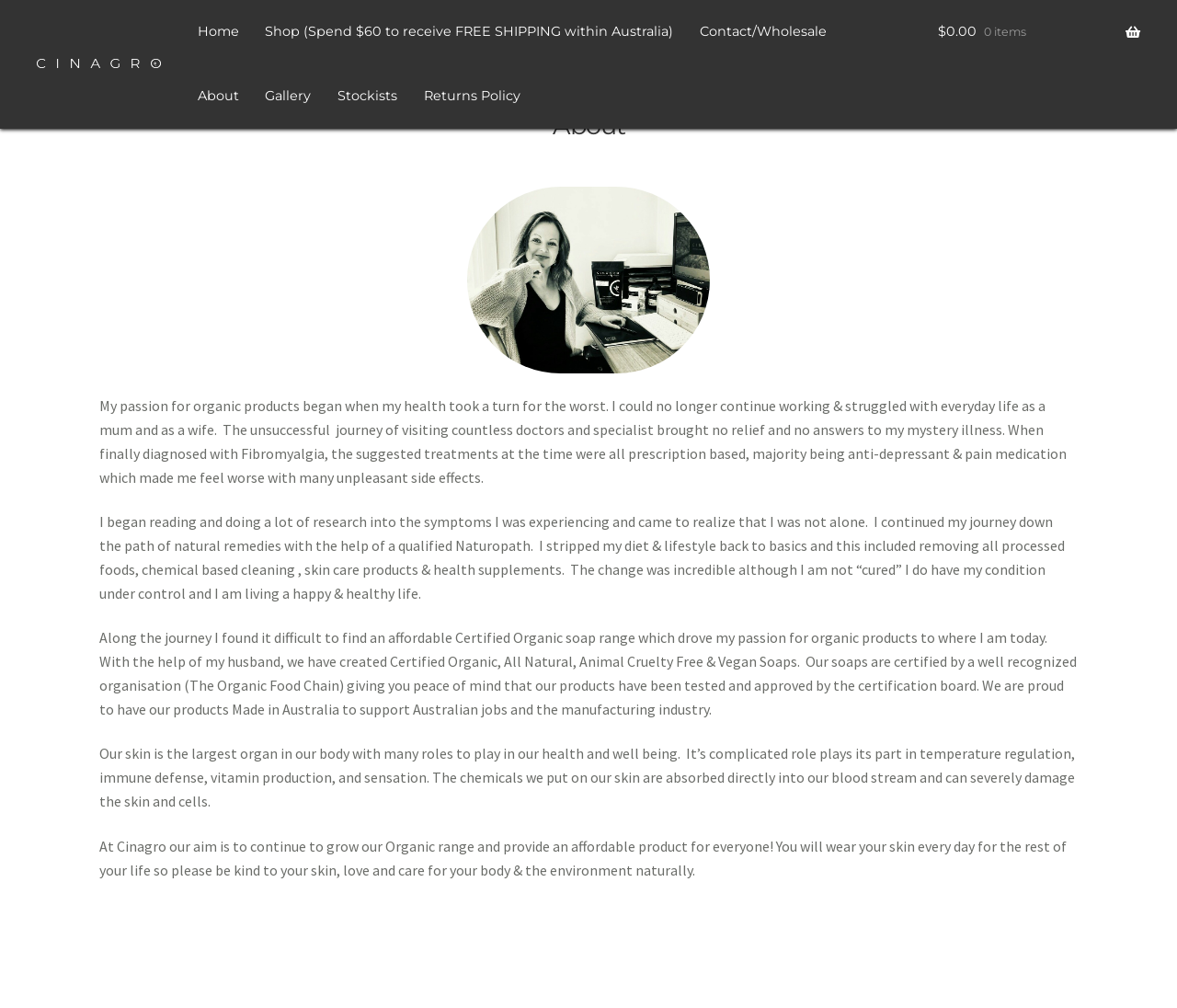How many links are in the navigation bar?
Please give a detailed and thorough answer to the question, covering all relevant points.

The navigation bar contains links to 'Home', 'Shop', 'Contact/Wholesale', 'About', 'Gallery', 'Stockists', and 'Returns Policy', which makes a total of 7 links.